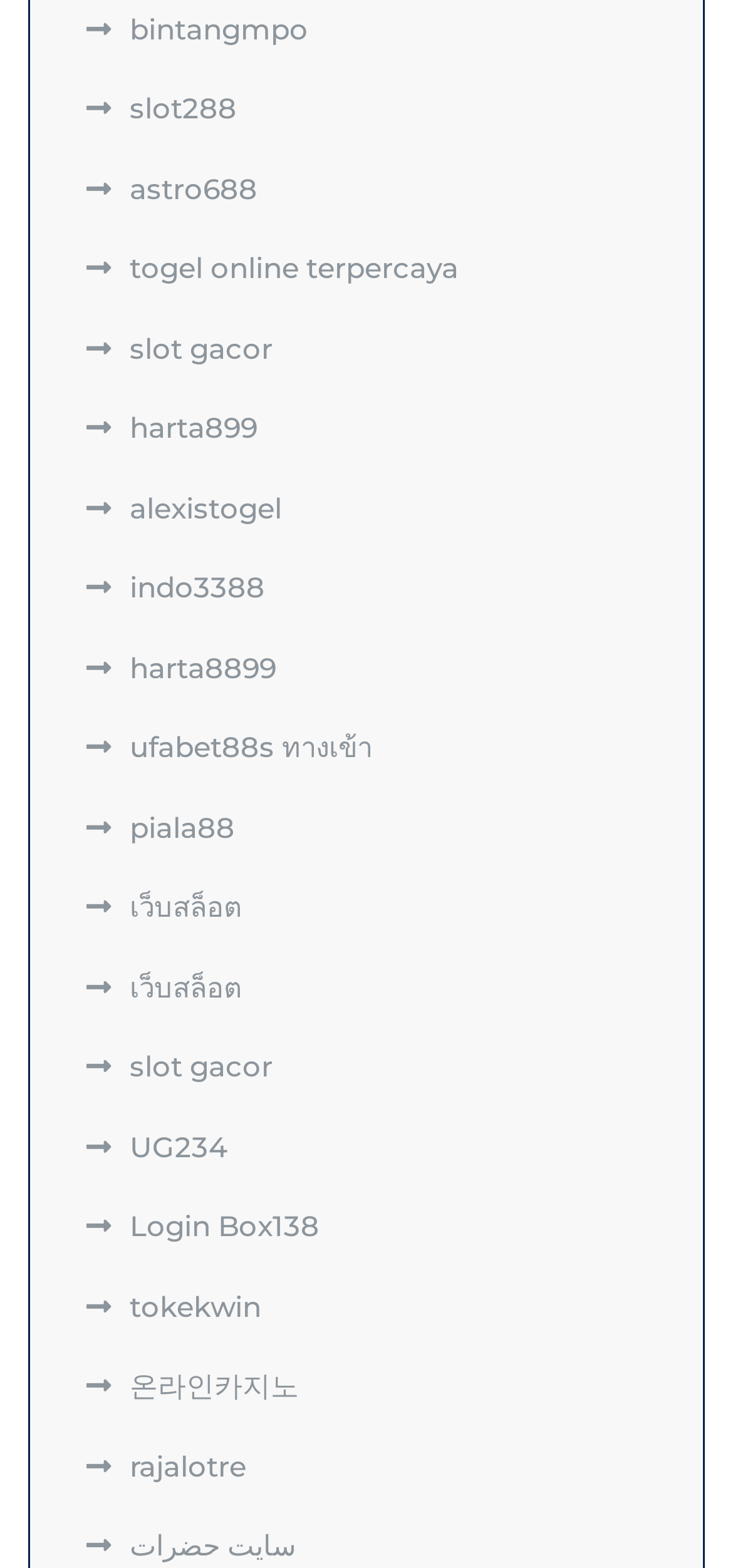Find the bounding box of the UI element described as follows: "slot gacor".

[0.118, 0.21, 0.372, 0.233]